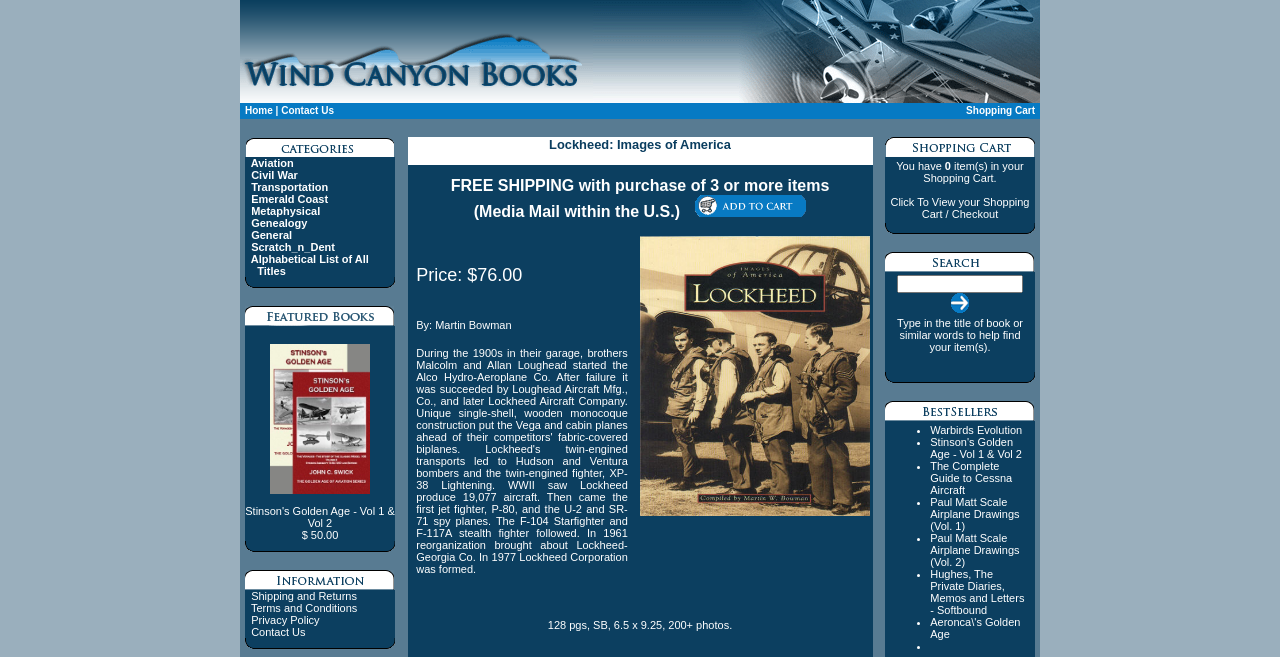Given the description "Aeronca\'s Golden Age", provide the bounding box coordinates of the corresponding UI element.

[0.727, 0.938, 0.797, 0.974]